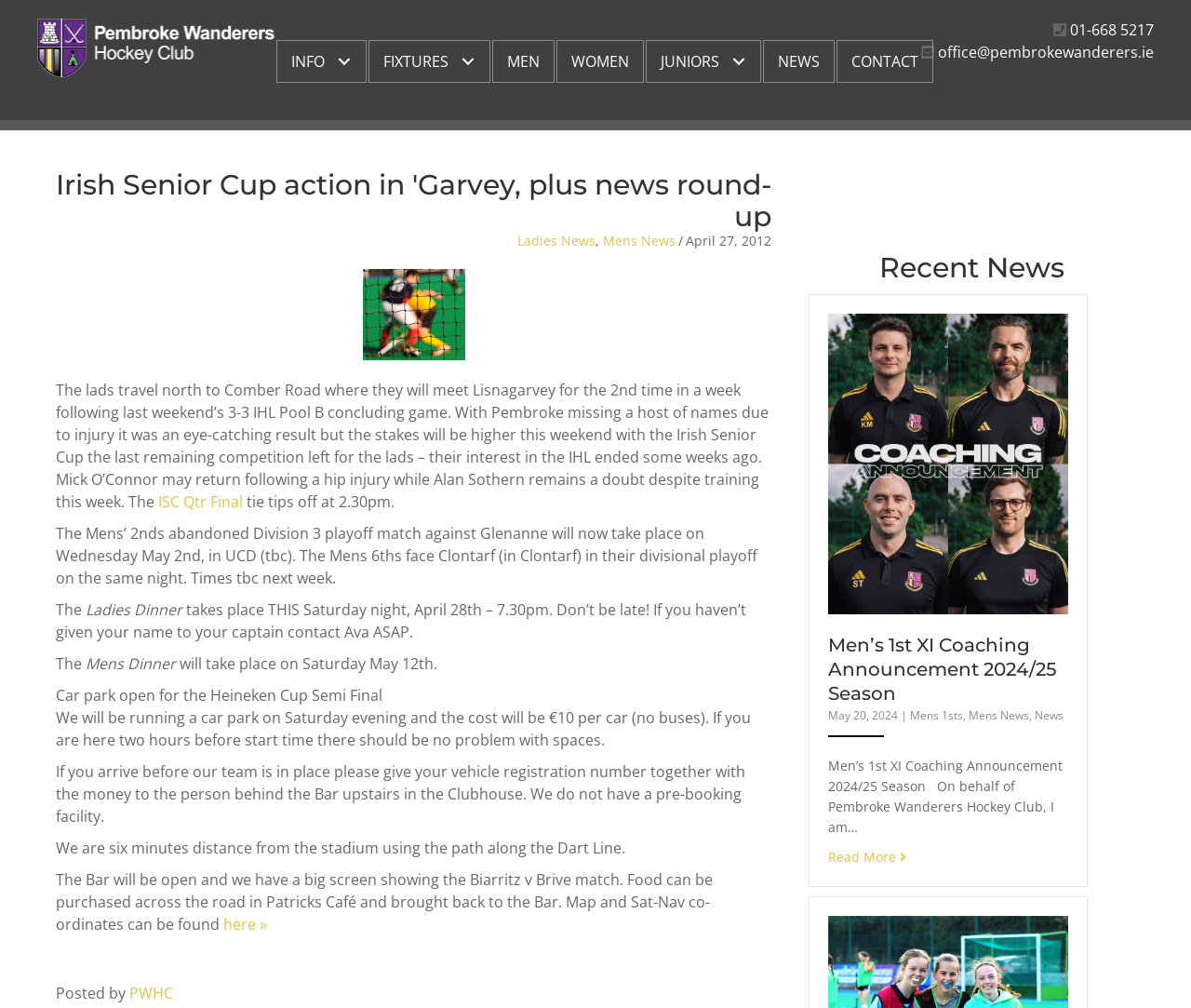Indicate the bounding box coordinates of the element that needs to be clicked to satisfy the following instruction: "Join the Family Fun Day". The coordinates should be four float numbers between 0 and 1, i.e., [left, top, right, bottom].

[0.695, 0.977, 0.897, 0.995]